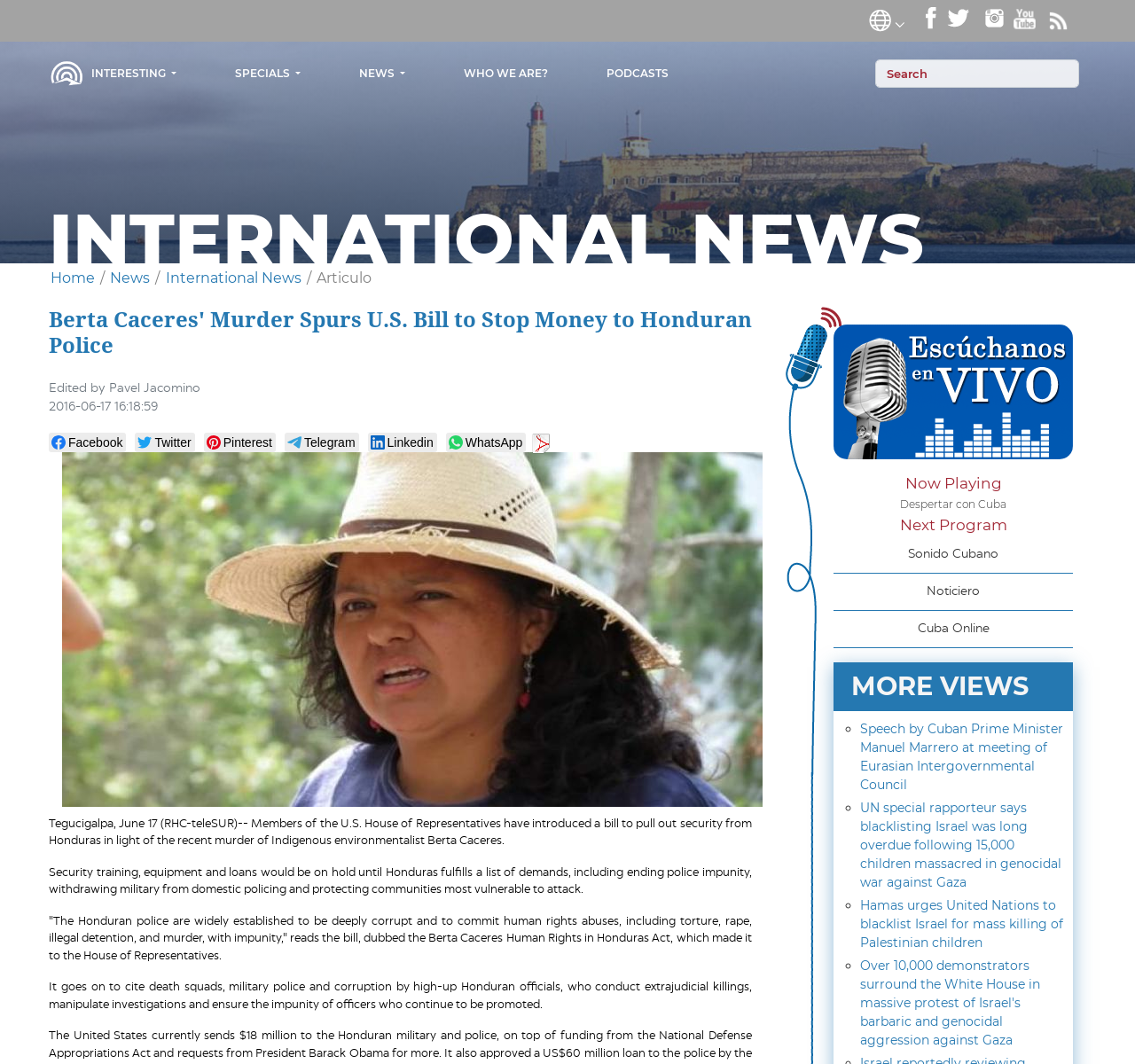Please find the bounding box coordinates of the element's region to be clicked to carry out this instruction: "Toggle the World Icon dropdown".

[0.765, 0.012, 0.797, 0.026]